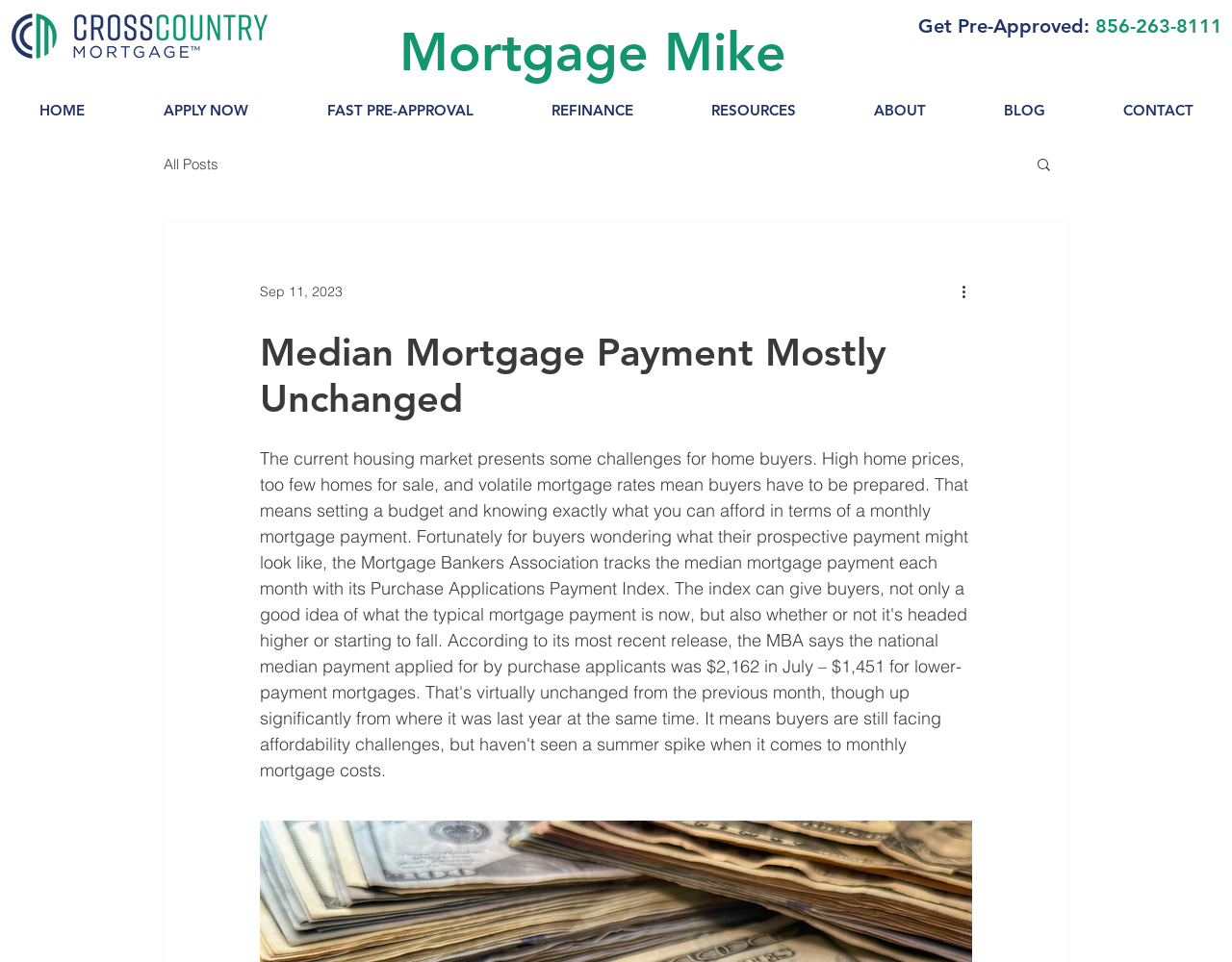Predict the bounding box coordinates of the area that should be clicked to accomplish the following instruction: "Click the logo". The bounding box coordinates should consist of four float numbers between 0 and 1, i.e., [left, top, right, bottom].

[0.004, 0.005, 0.223, 0.07]